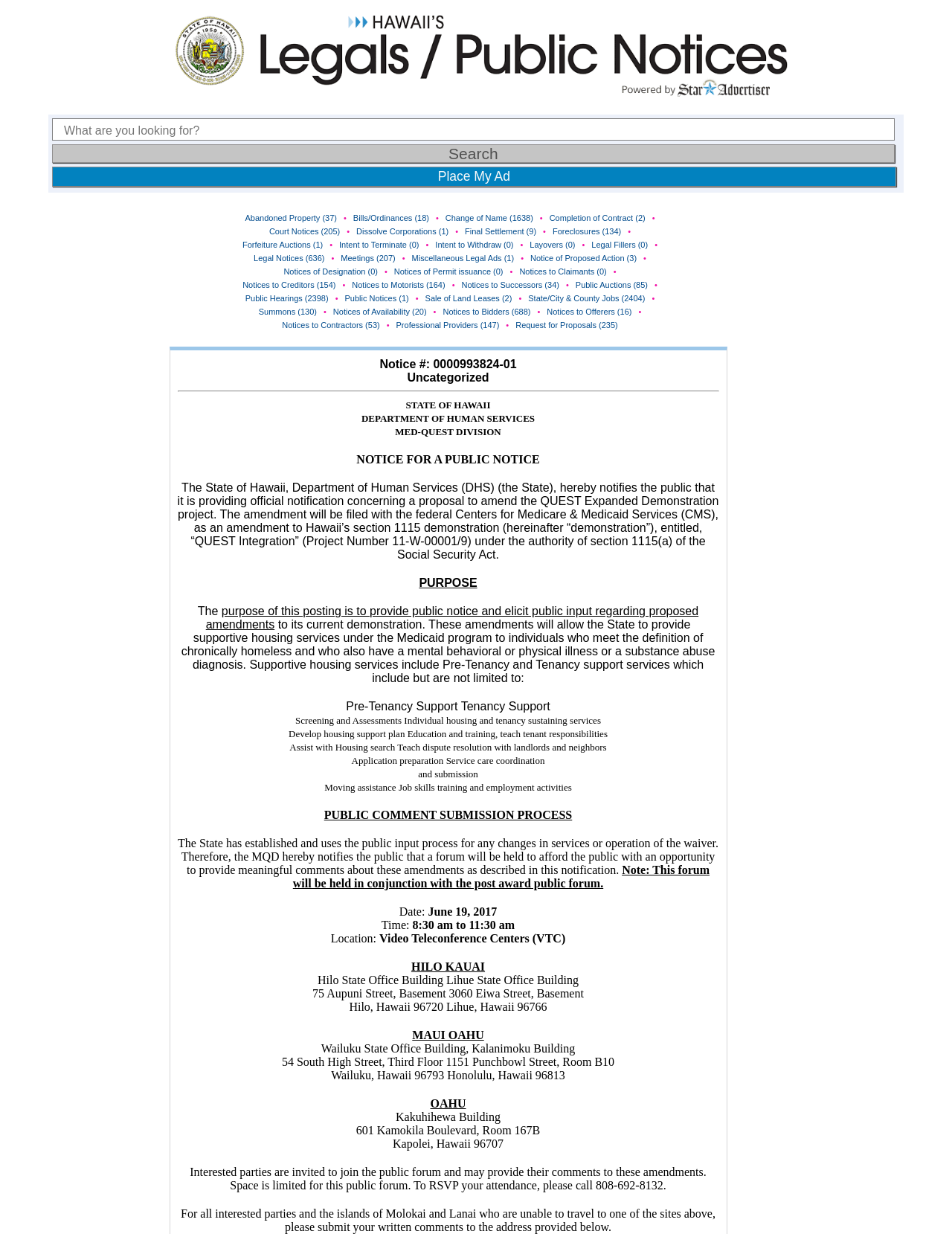Could you highlight the region that needs to be clicked to execute the instruction: "Search for:"?

[0.055, 0.096, 0.94, 0.114]